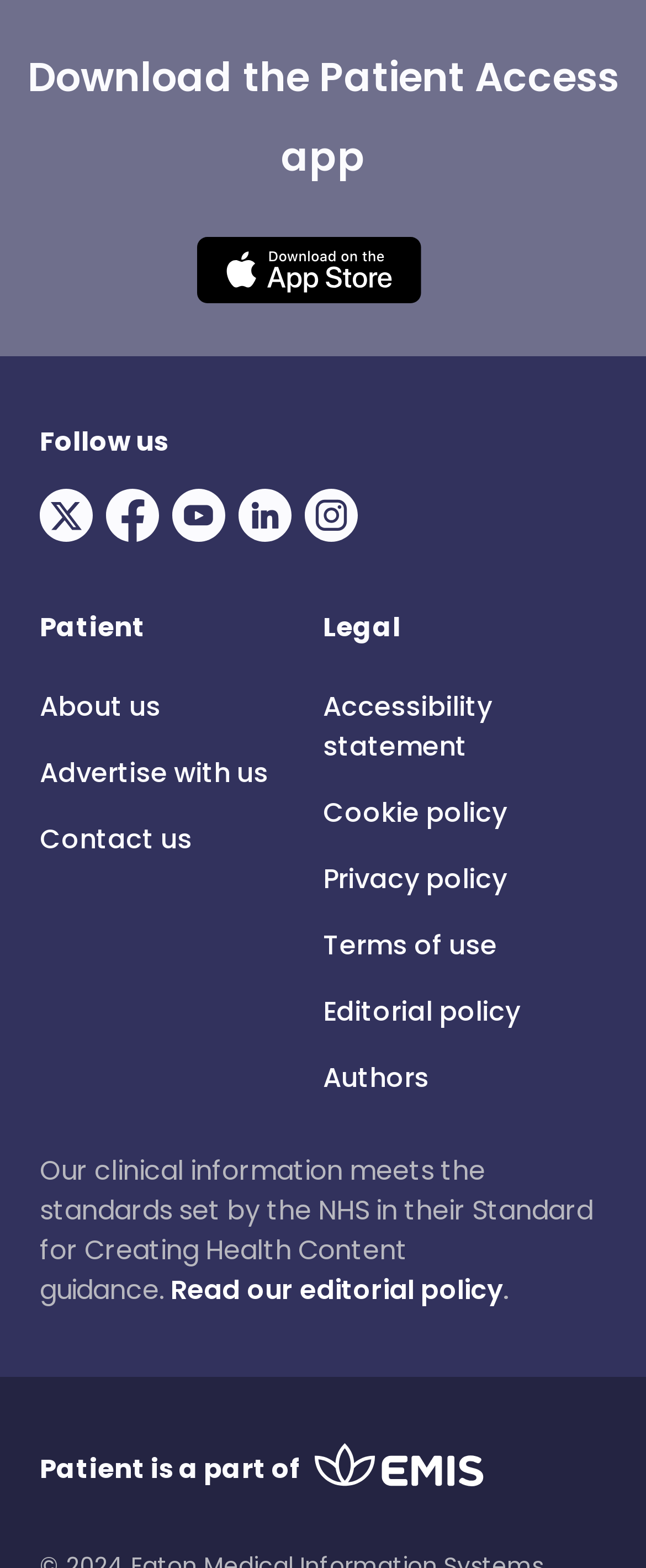Please specify the bounding box coordinates in the format (top-left x, top-left y, bottom-right x, bottom-right y), with all values as floating point numbers between 0 and 1. Identify the bounding box of the UI element described by: alt="Contents"

None